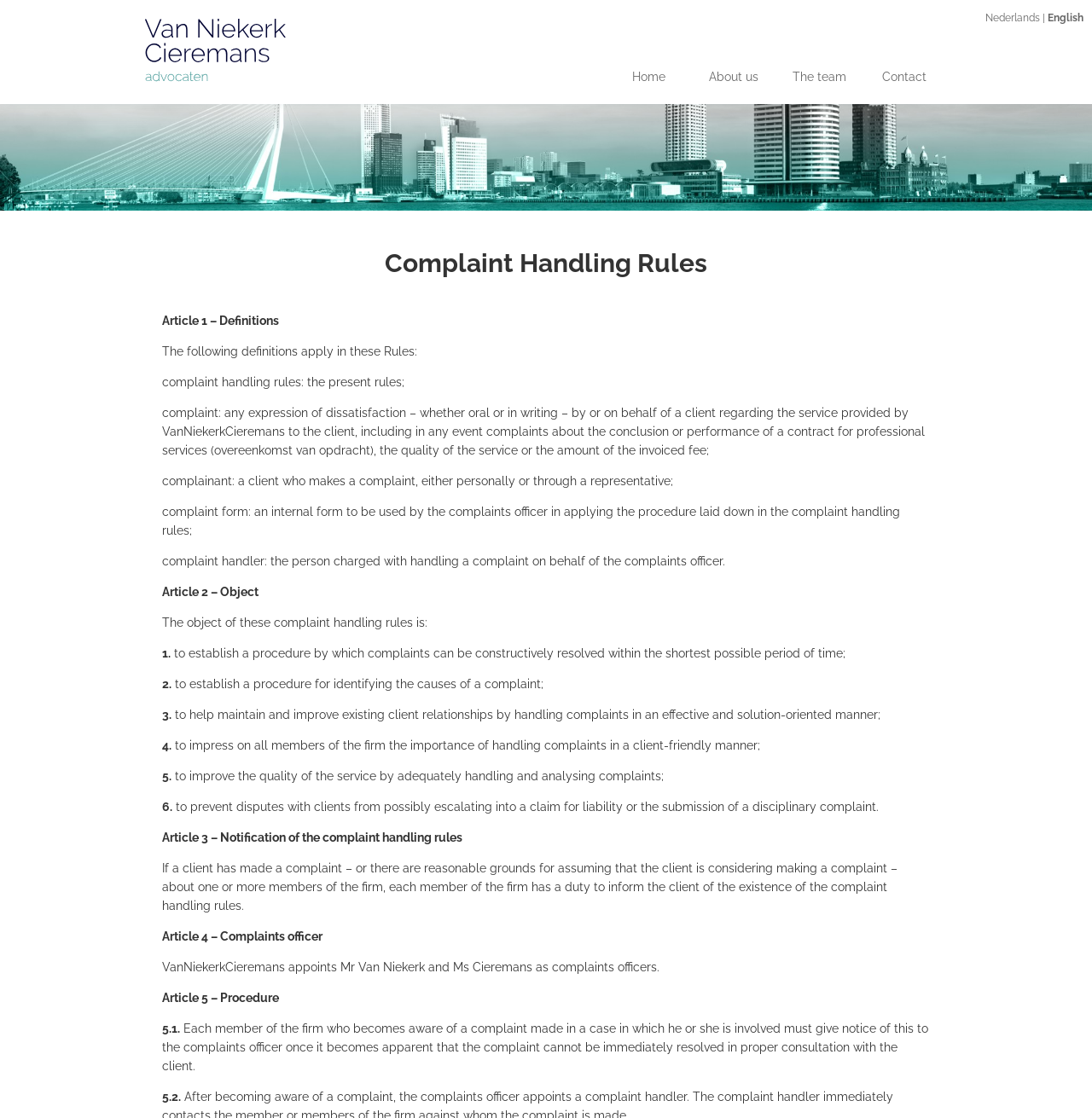Offer a comprehensive description of the webpage’s content and structure.

This webpage is about the Complaint Handling Rules of VanNiekerkCieremans Advocaten, a law firm. At the top, there is a logo of the law firm, which is an image with the text "VanNiekerkCieremans Advocaten". Next to the logo, there are navigation links to "Home", "About us", "The team", and "Contact".

Below the navigation links, there is a heading that reads "Complaint Handling Rules". This is followed by a series of articles and definitions related to complaint handling. The articles are numbered, and each article has multiple paragraphs of text that explain the rules and procedures for handling complaints.

The text is organized in a clear and structured manner, with each article and paragraph clearly defined. The language used is formal and professional, suggesting that the webpage is intended for clients or individuals who need to understand the complaint handling rules of the law firm.

At the bottom of the page, there are links to switch the language of the webpage to either Dutch ("Nederlands") or English.